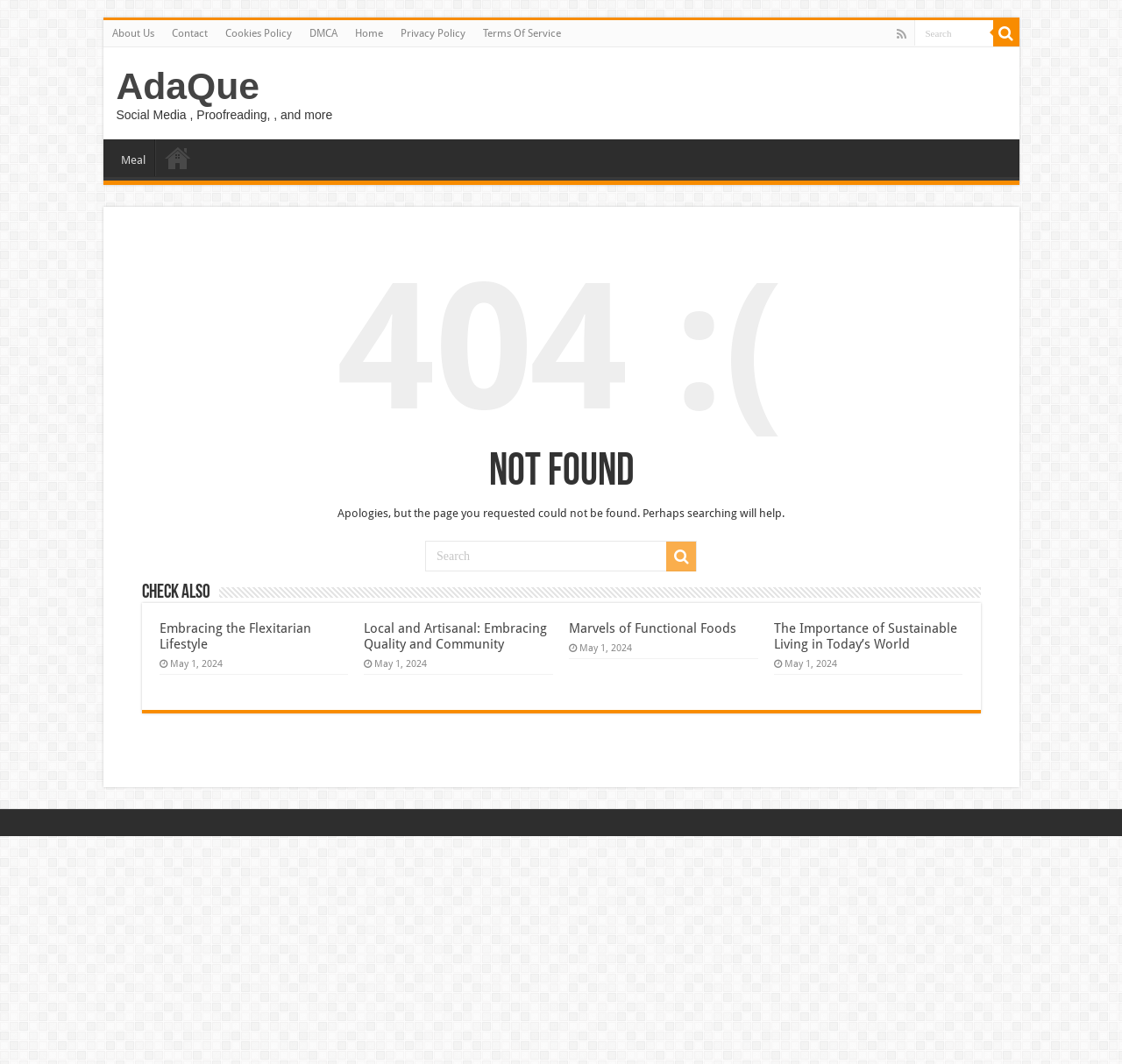Could you highlight the region that needs to be clicked to execute the instruction: "Go to Home page"?

[0.308, 0.019, 0.349, 0.044]